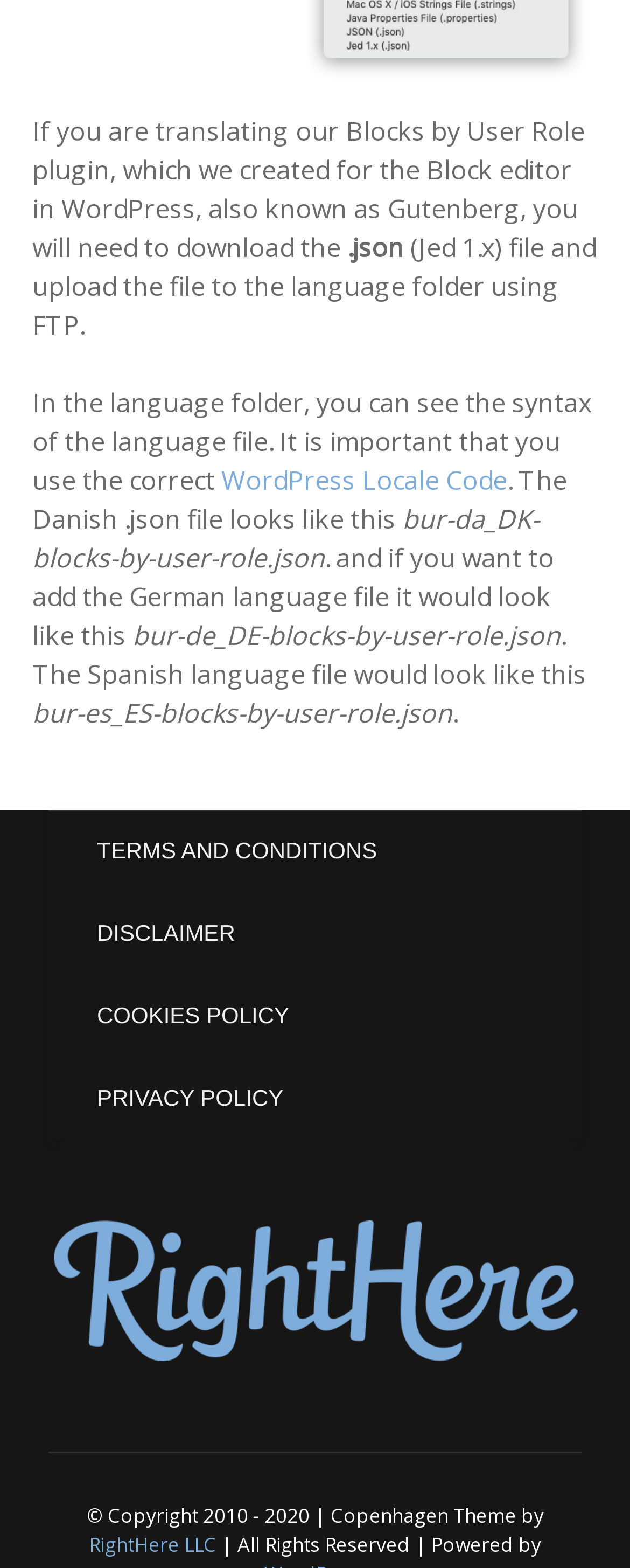Respond to the question below with a concise word or phrase:
How many links are present in the footer section?

5